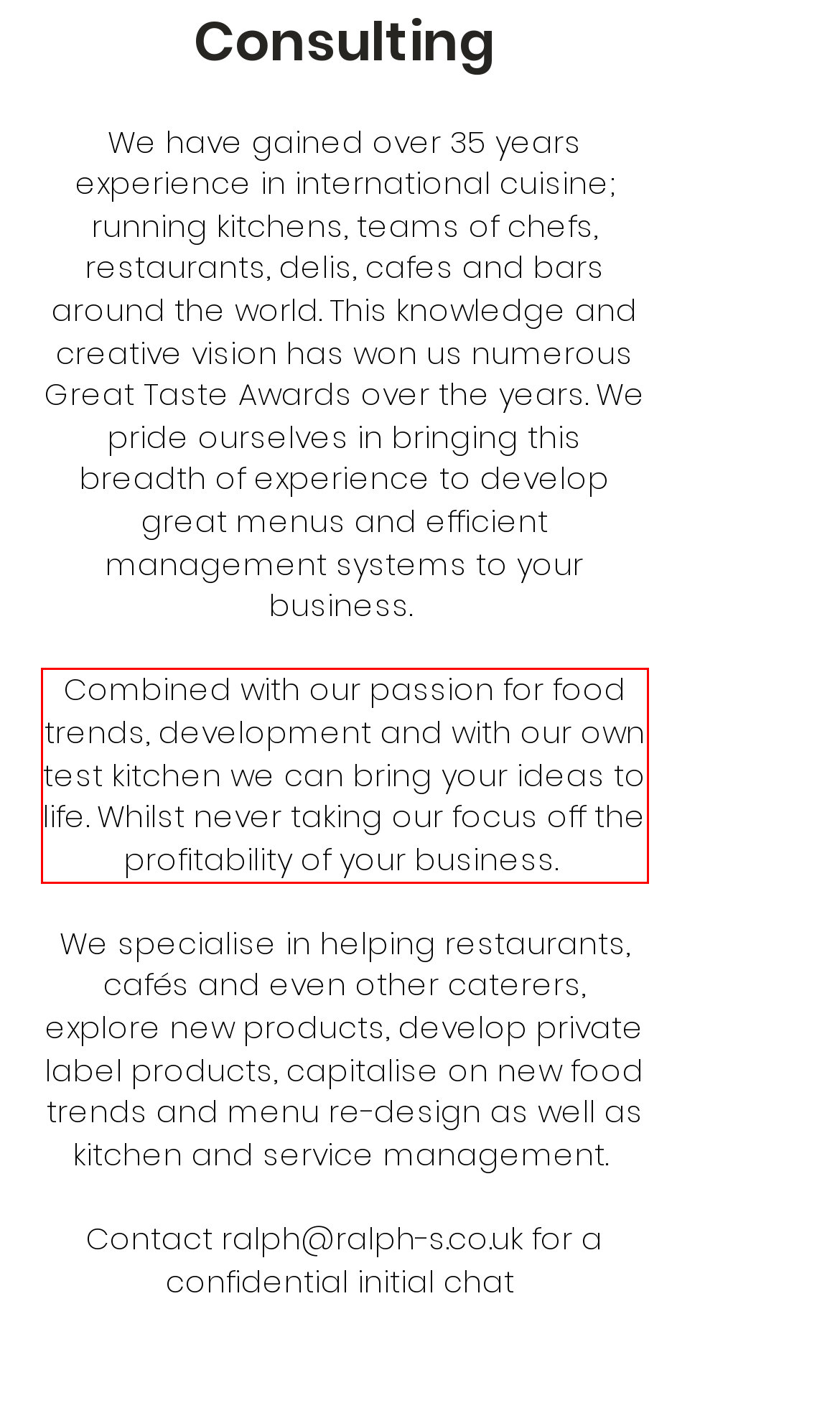Analyze the screenshot of a webpage where a red rectangle is bounding a UI element. Extract and generate the text content within this red bounding box.

Combined with our passion for food trends, development and with our own test kitchen we can bring your ideas to life. Whilst never taking our focus off the profitability of your business.